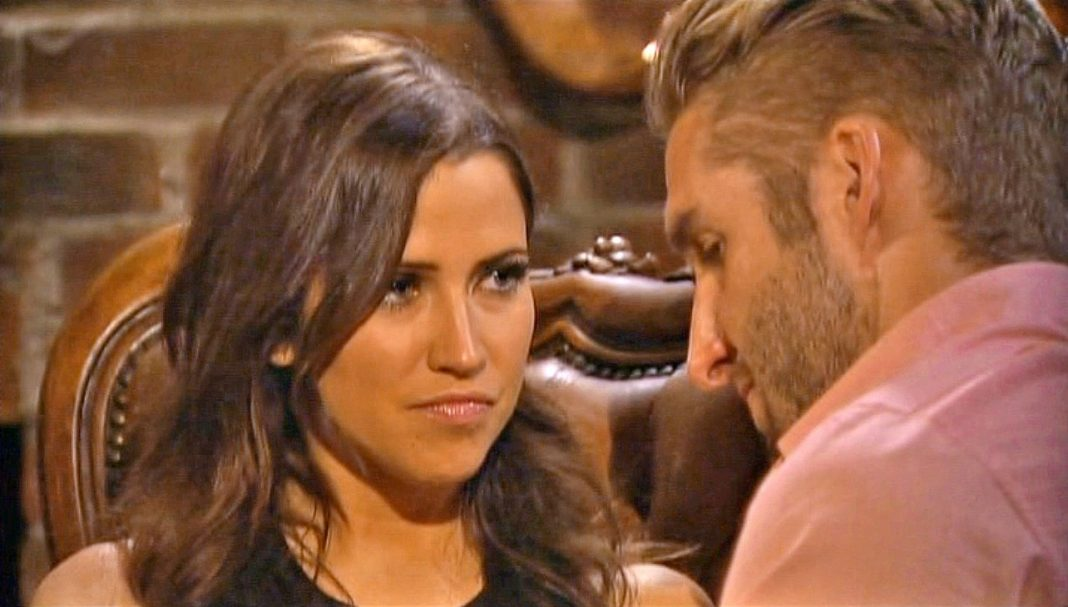What is the color of the woman's hair?
Give a one-word or short phrase answer based on the image.

Dark